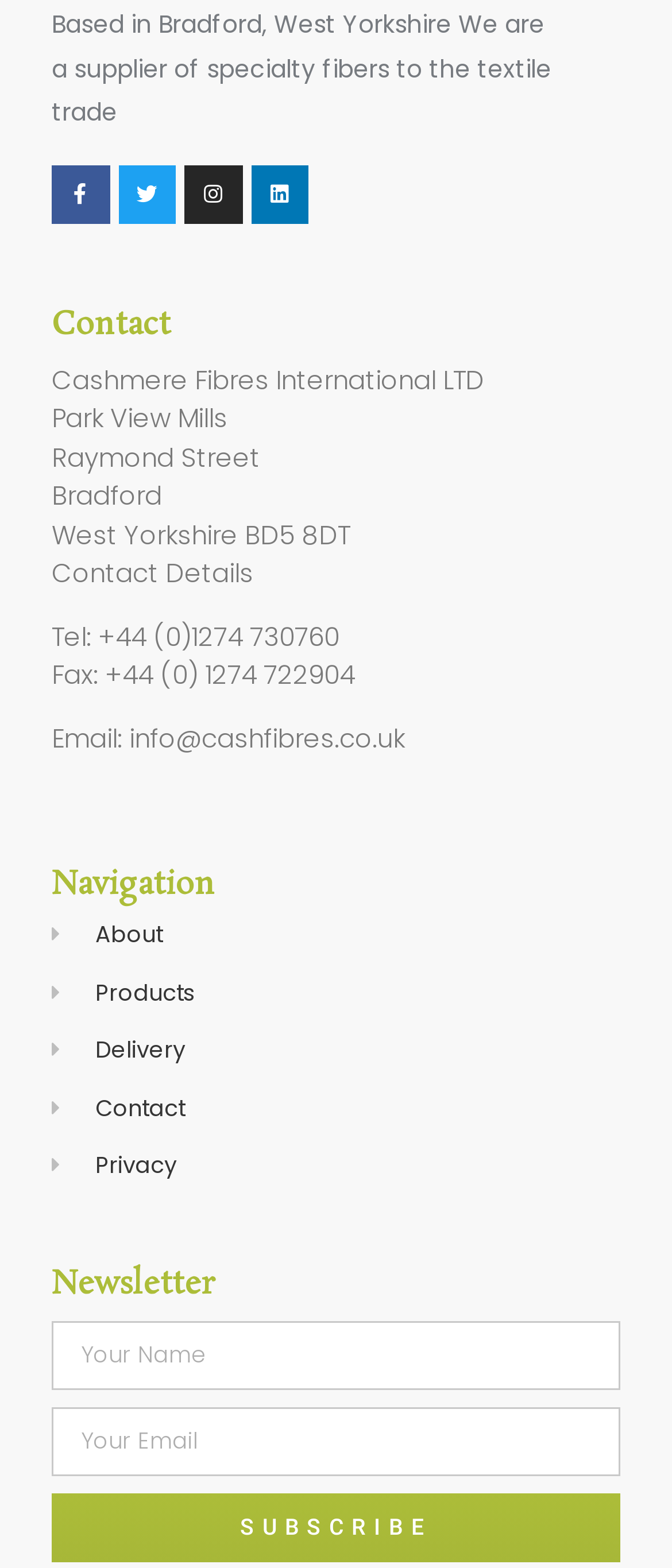Find the bounding box coordinates of the clickable area that will achieve the following instruction: "View contact details".

[0.077, 0.354, 0.377, 0.377]